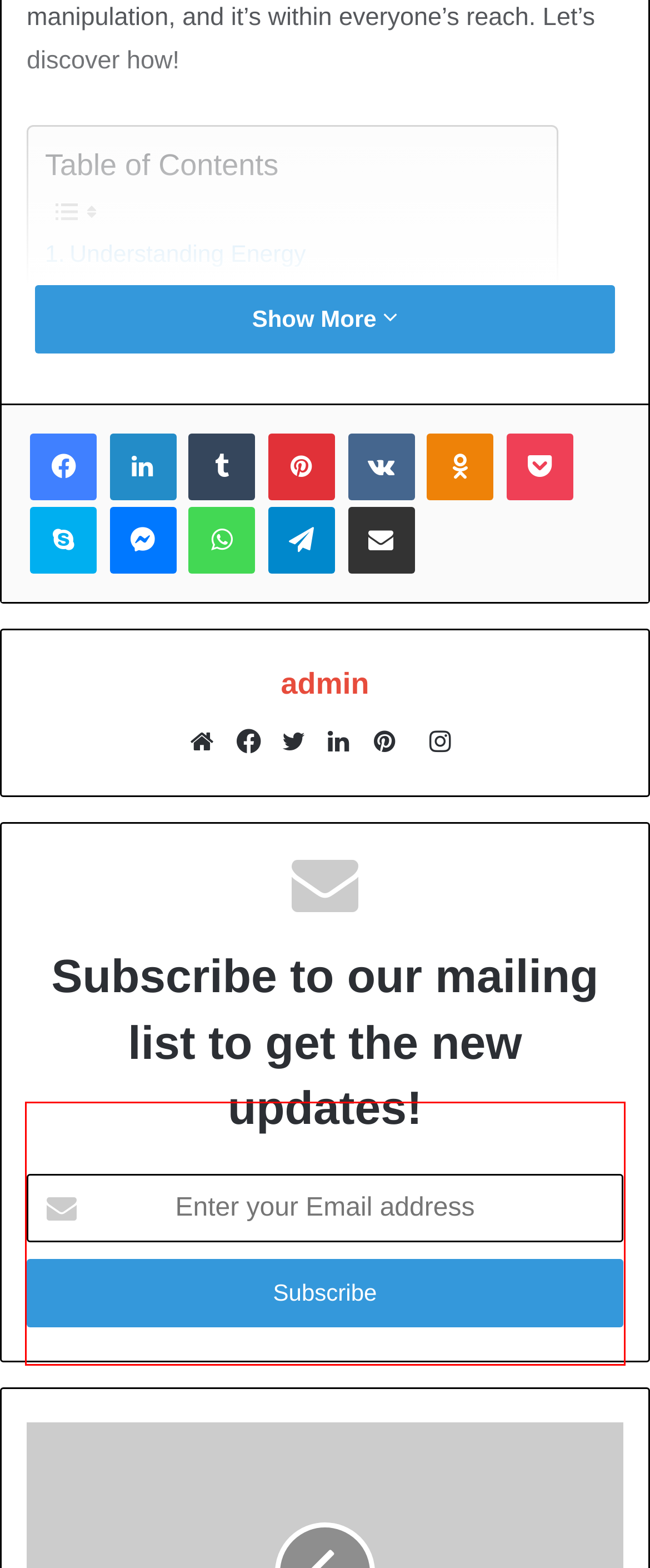Please identify and extract the text from the UI element that is surrounded by a red bounding box in the provided webpage screenshot.

Before diving into teh various techniques of manipulating energy, it’s essential to have a basic understanding of what energy is. In simple terms, energy is teh force that drives everything in teh universe. It’s constantly flowing within and around us, connecting all living things together.